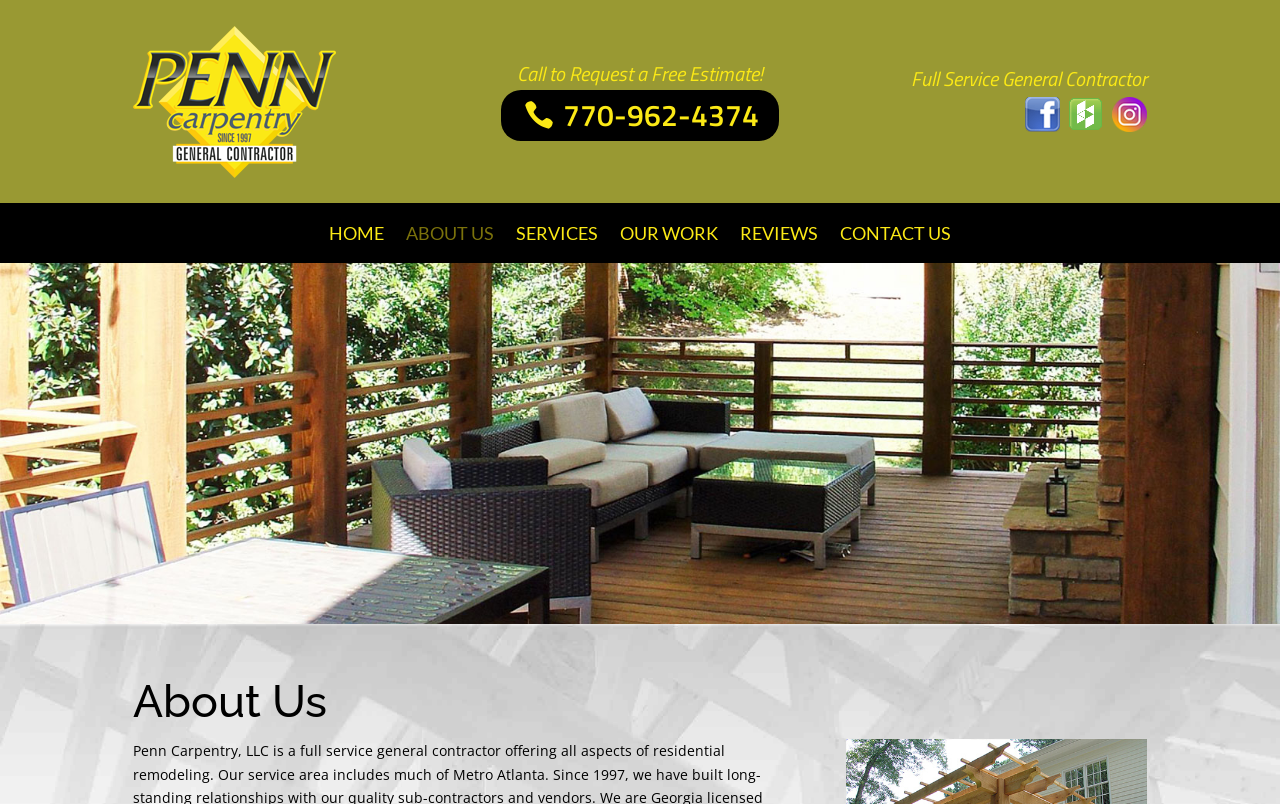How many navigation links are on the top?
Use the screenshot to answer the question with a single word or phrase.

6